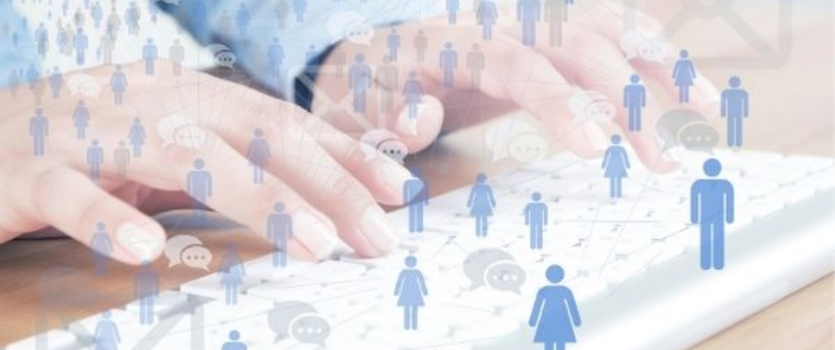What do the blue icons in the image represent?
Using the information from the image, give a concise answer in one word or a short phrase.

Online community interaction